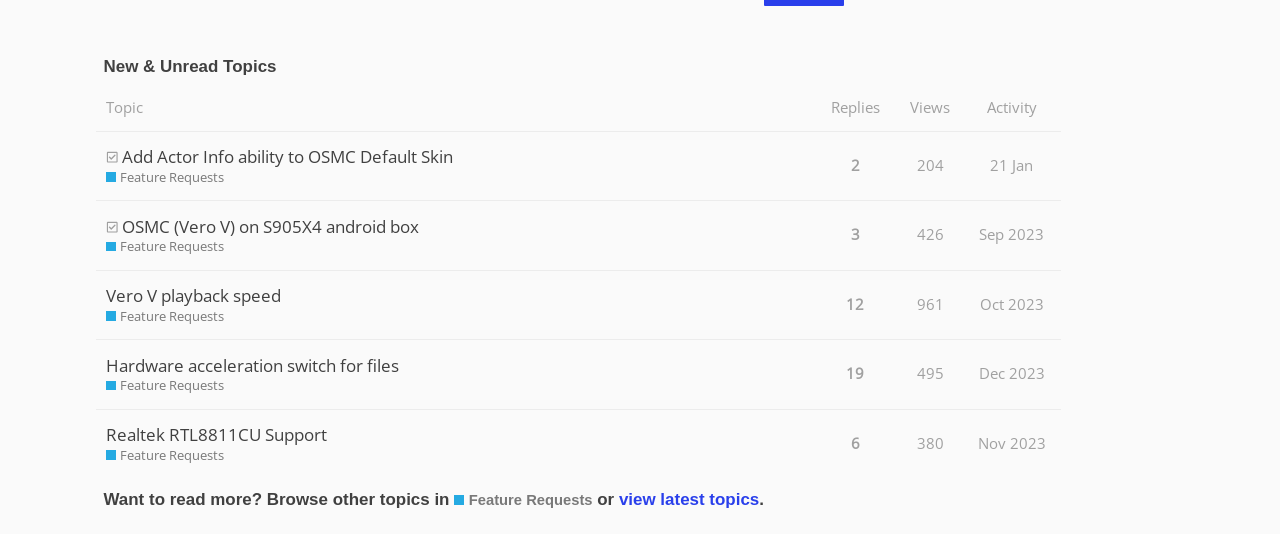What is the date of the last topic?
Using the image as a reference, answer the question with a short word or phrase.

Dec 2023